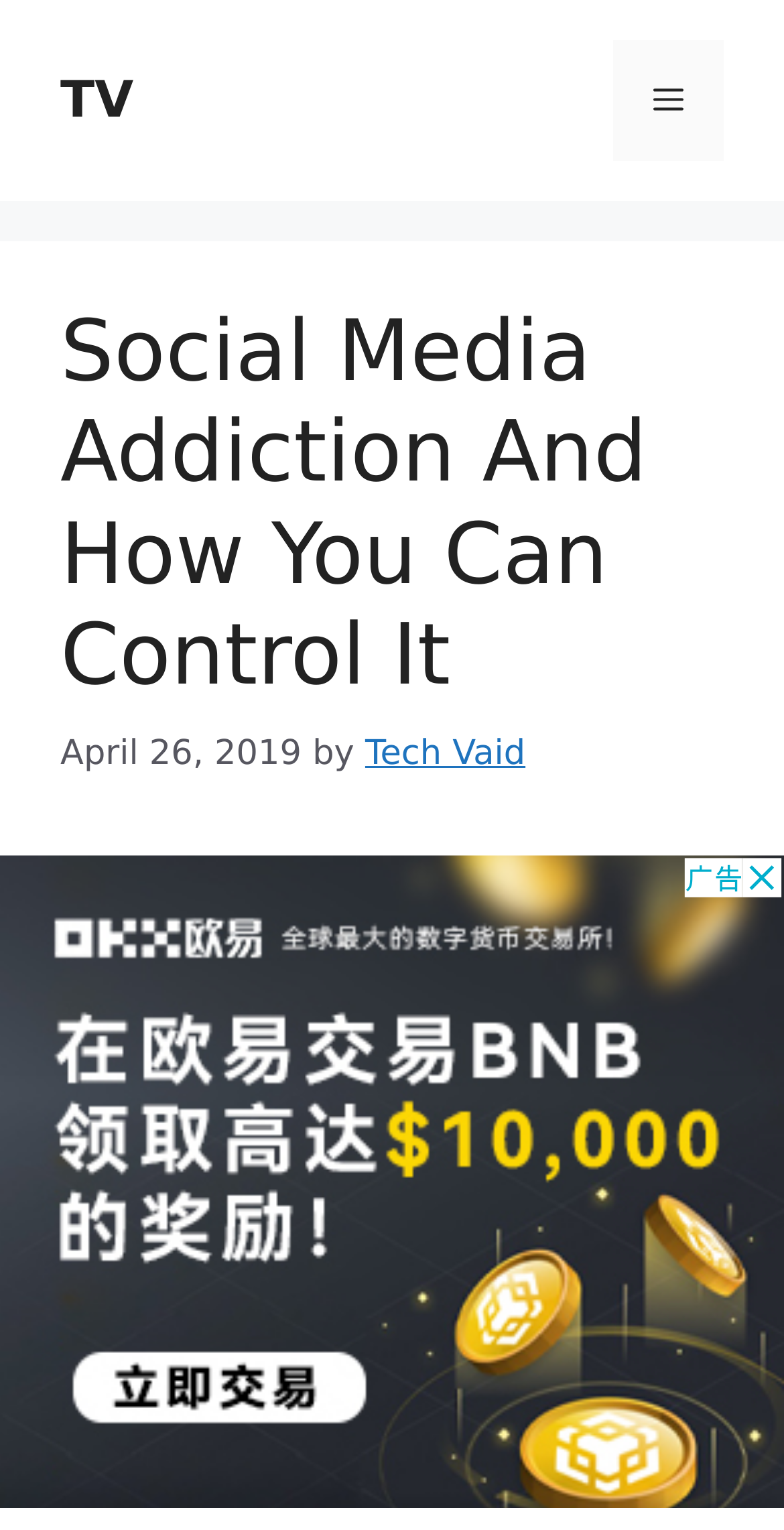Please answer the following question as detailed as possible based on the image: 
Who is the author of the article?

I found the author of the article by looking at the link element in the header section, which contains the text 'Tech Vaid'.